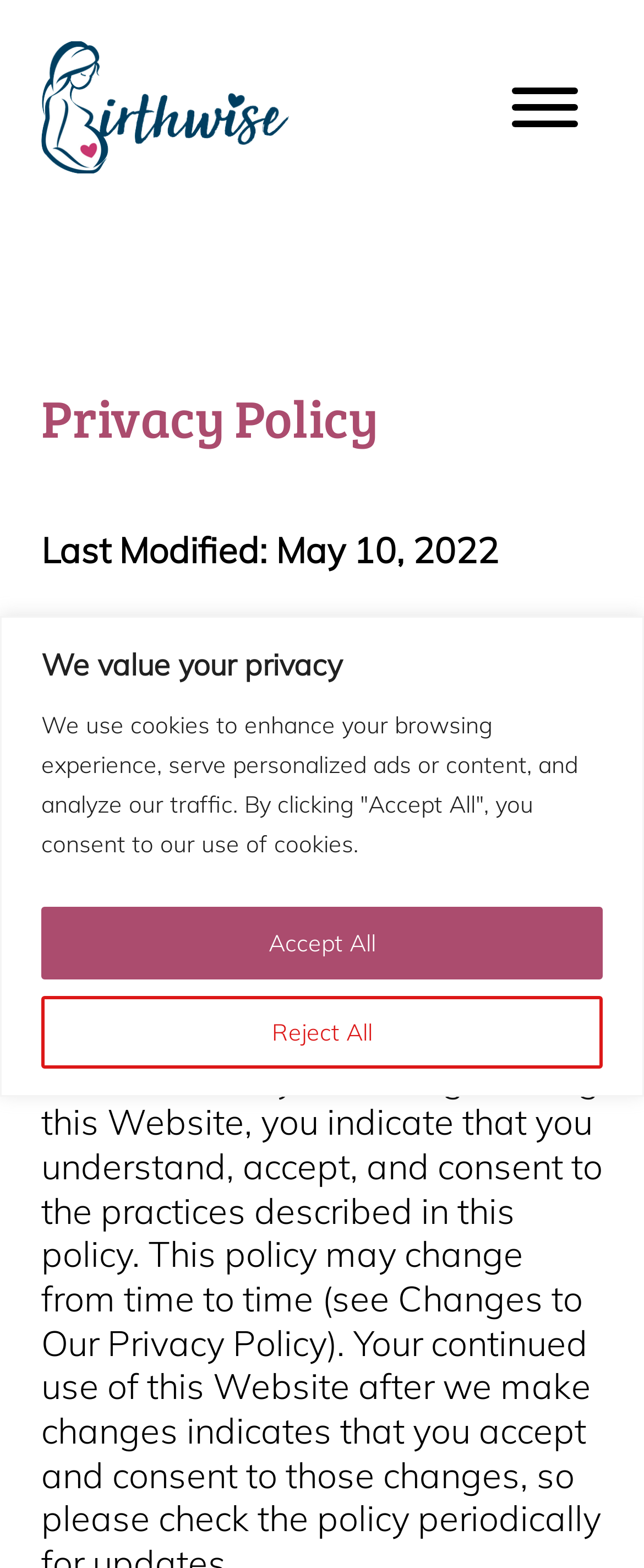Please reply to the following question with a single word or a short phrase:
What type of content is presented on this webpage?

Policy